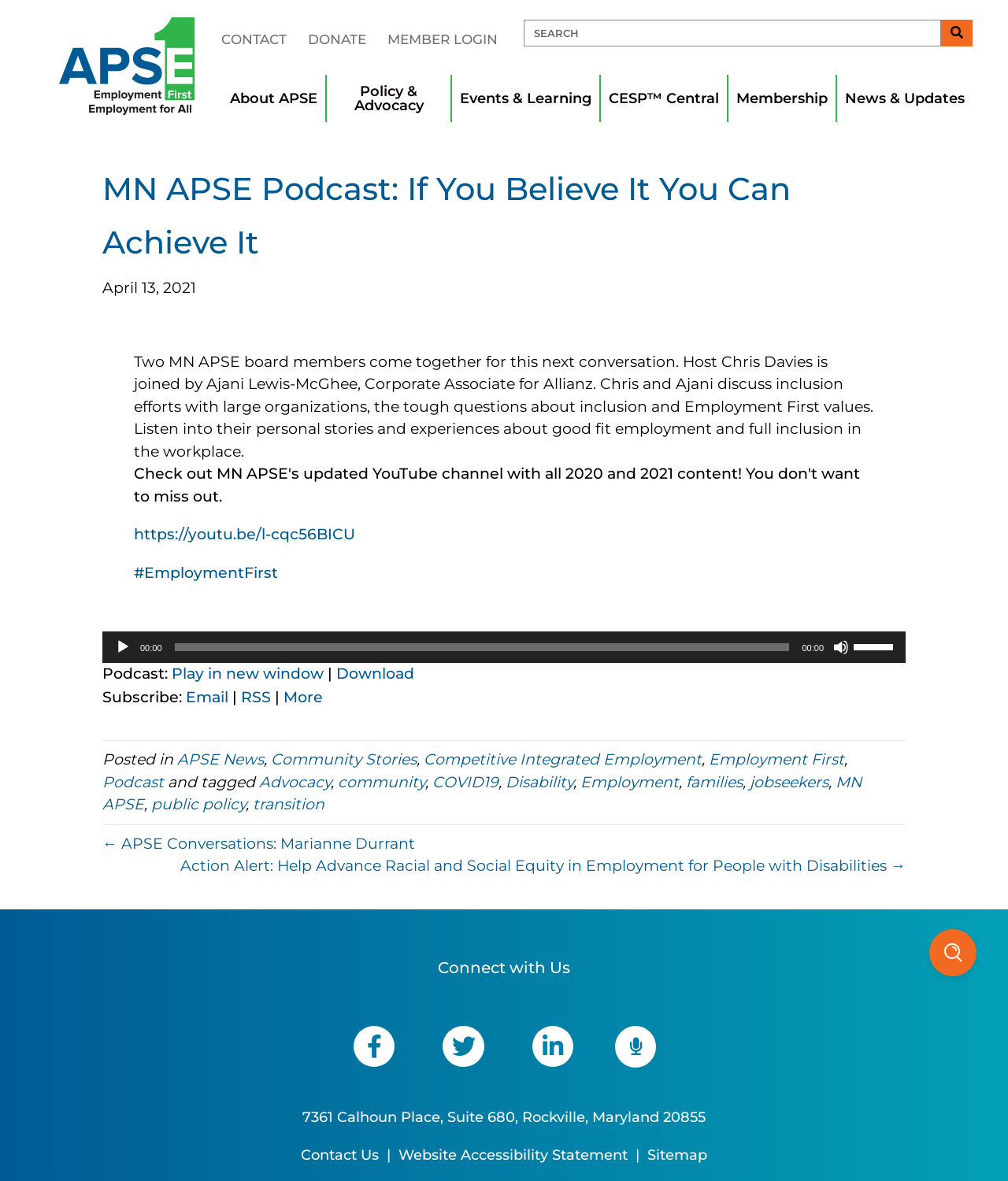Highlight the bounding box coordinates of the element you need to click to perform the following instruction: "Read more about APSE News."

[0.176, 0.635, 0.262, 0.651]